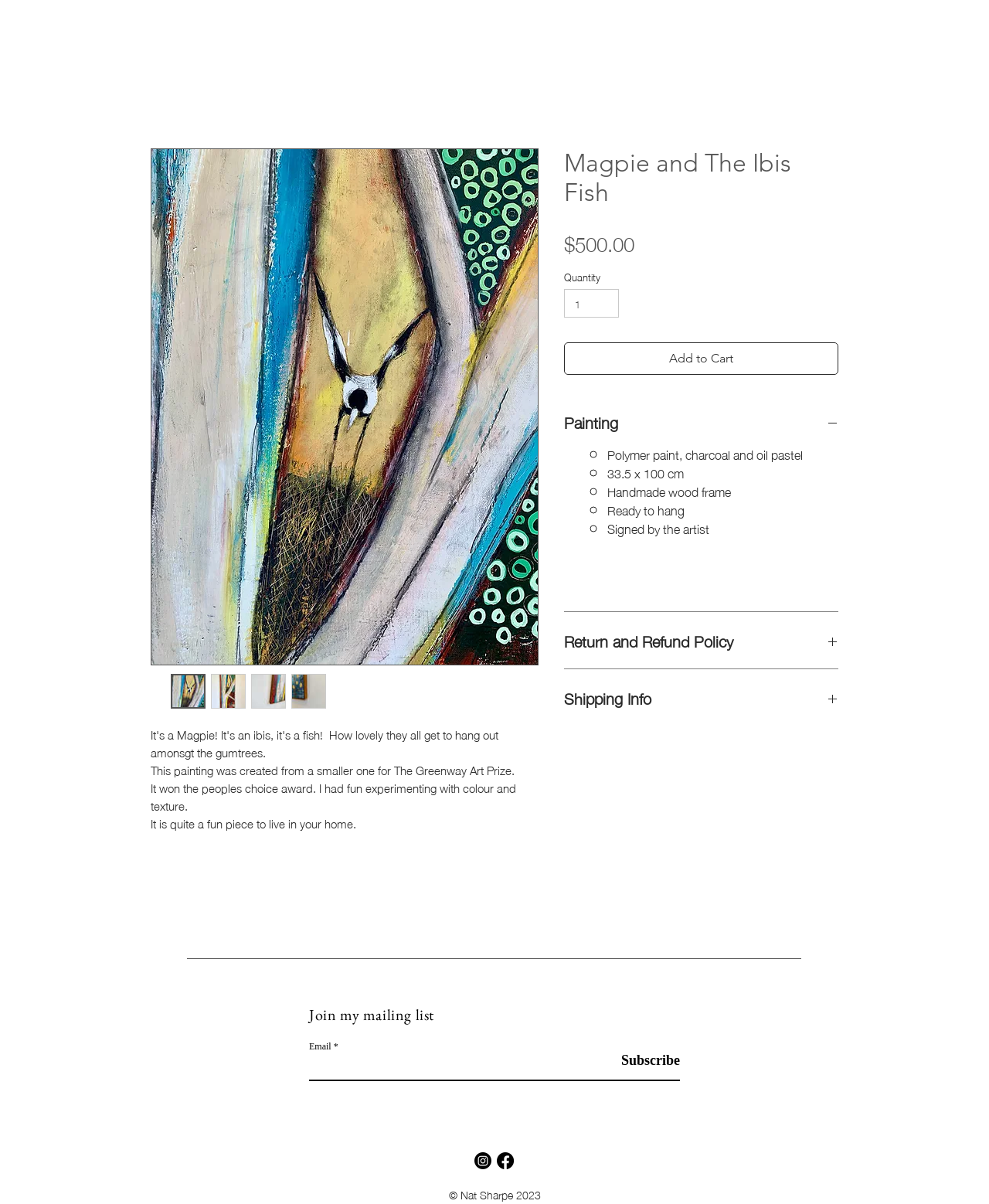Specify the bounding box coordinates of the element's region that should be clicked to achieve the following instruction: "View painting details". The bounding box coordinates consist of four float numbers between 0 and 1, in the format [left, top, right, bottom].

[0.57, 0.342, 0.848, 0.358]